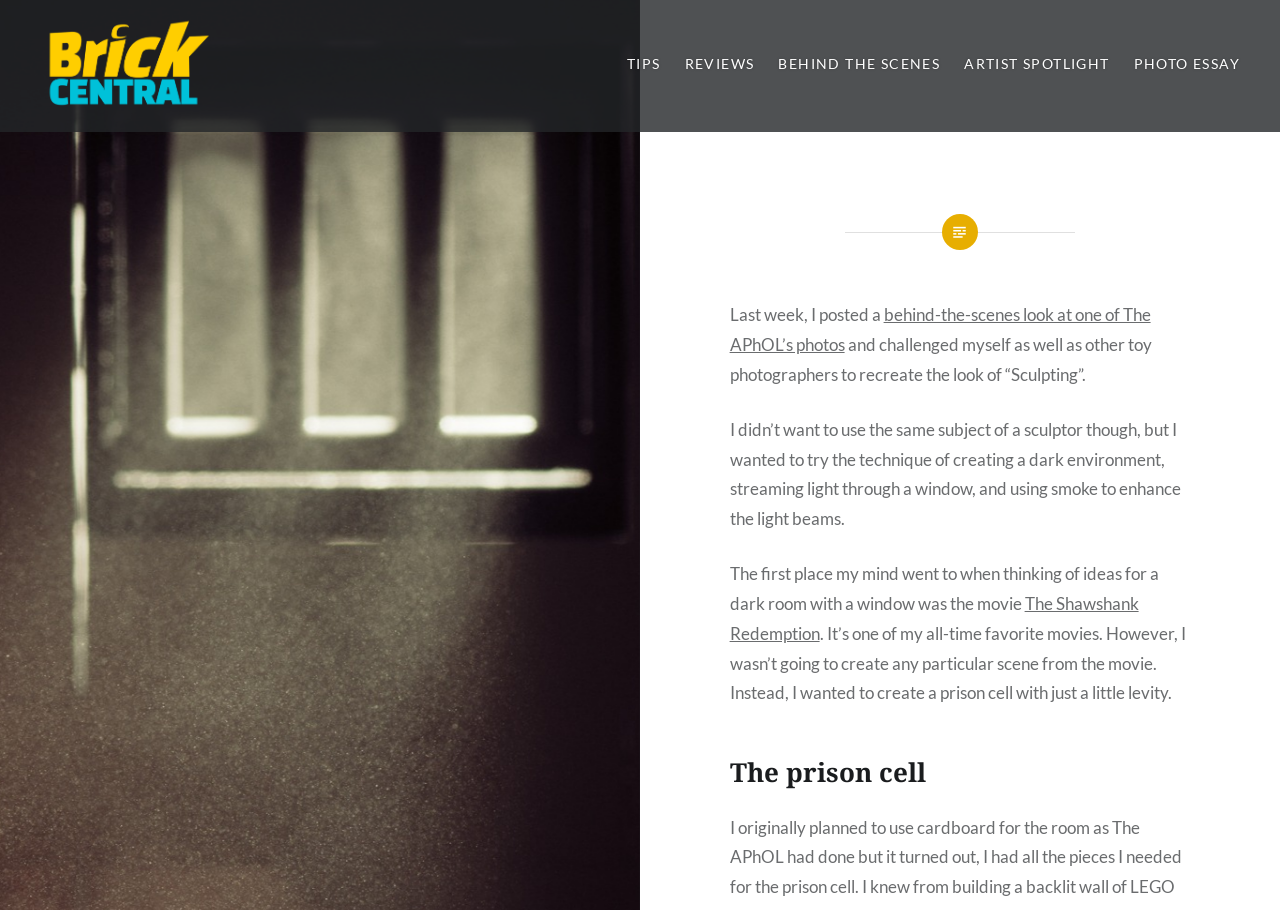Produce an elaborate caption capturing the essence of the webpage.

The webpage appears to be a blog post about toy photography, specifically a behind-the-scenes look at recreating a photo shoot inspired by the movie "The Shawshank Redemption". 

At the top left of the page, there is a link and a heading that reads "BrickCentral". Below this, there are five links arranged horizontally, labeled "TIPS", "REVIEWS", "BEHIND THE SCENES", "ARTIST SPOTLIGHT", and "PHOTO ESSAY". 

The main content of the page is a block of text that starts with the sentence "Last week, I posted a behind-the-scenes look at one of The APhOL’s photos..." and continues to describe the author's inspiration and process for creating a toy photography scene. The text is divided into several paragraphs, with a link to "behind-the-scenes look at one of The APhOL’s photos" in the first paragraph. 

There is a subheading "The prison cell" located near the bottom of the page, which suggests that the text above it is describing the creation of a prison cell scene.